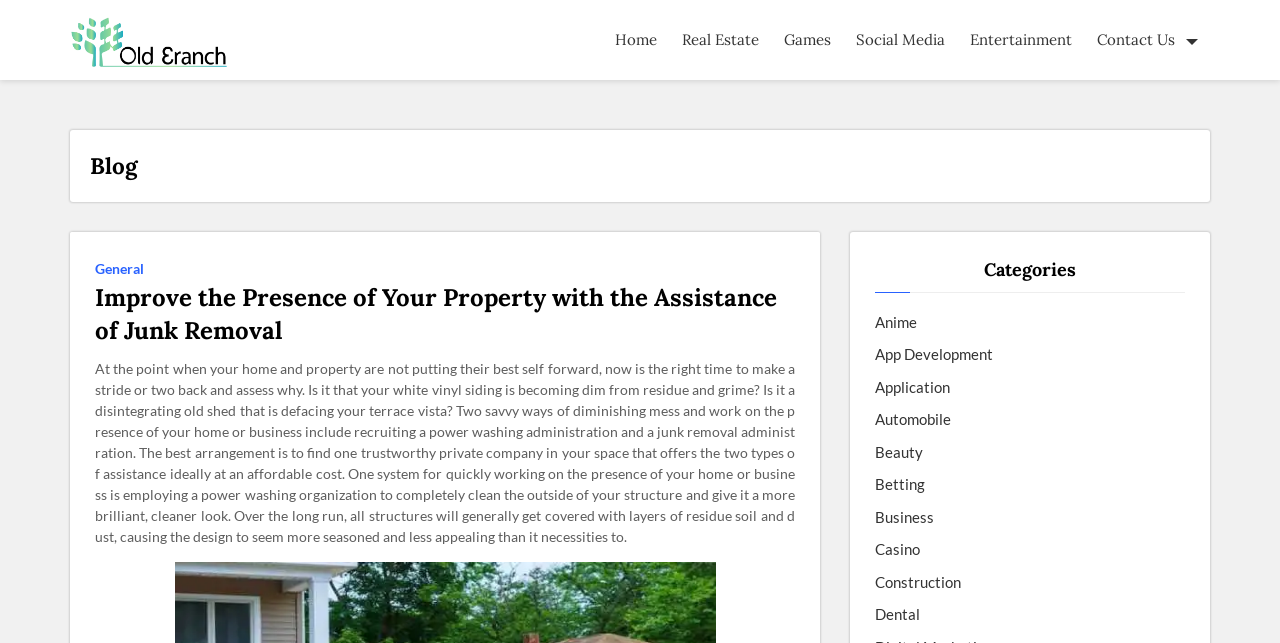Extract the bounding box coordinates for the UI element described by the text: "Real Estate". The coordinates should be in the form of [left, top, right, bottom] with values between 0 and 1.

[0.523, 0.002, 0.603, 0.121]